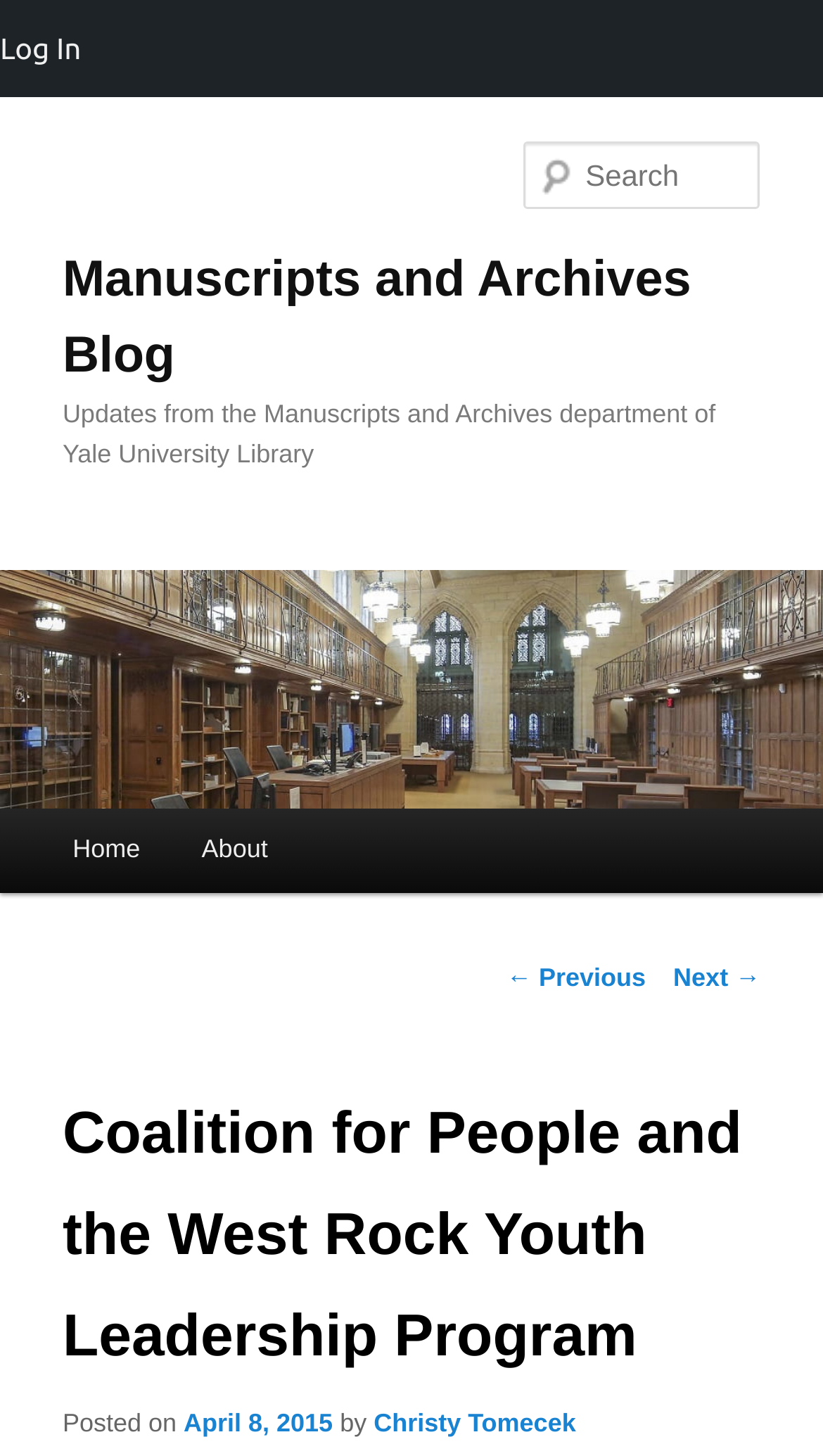Identify the bounding box for the described UI element: "Next →".

[0.818, 0.662, 0.924, 0.682]